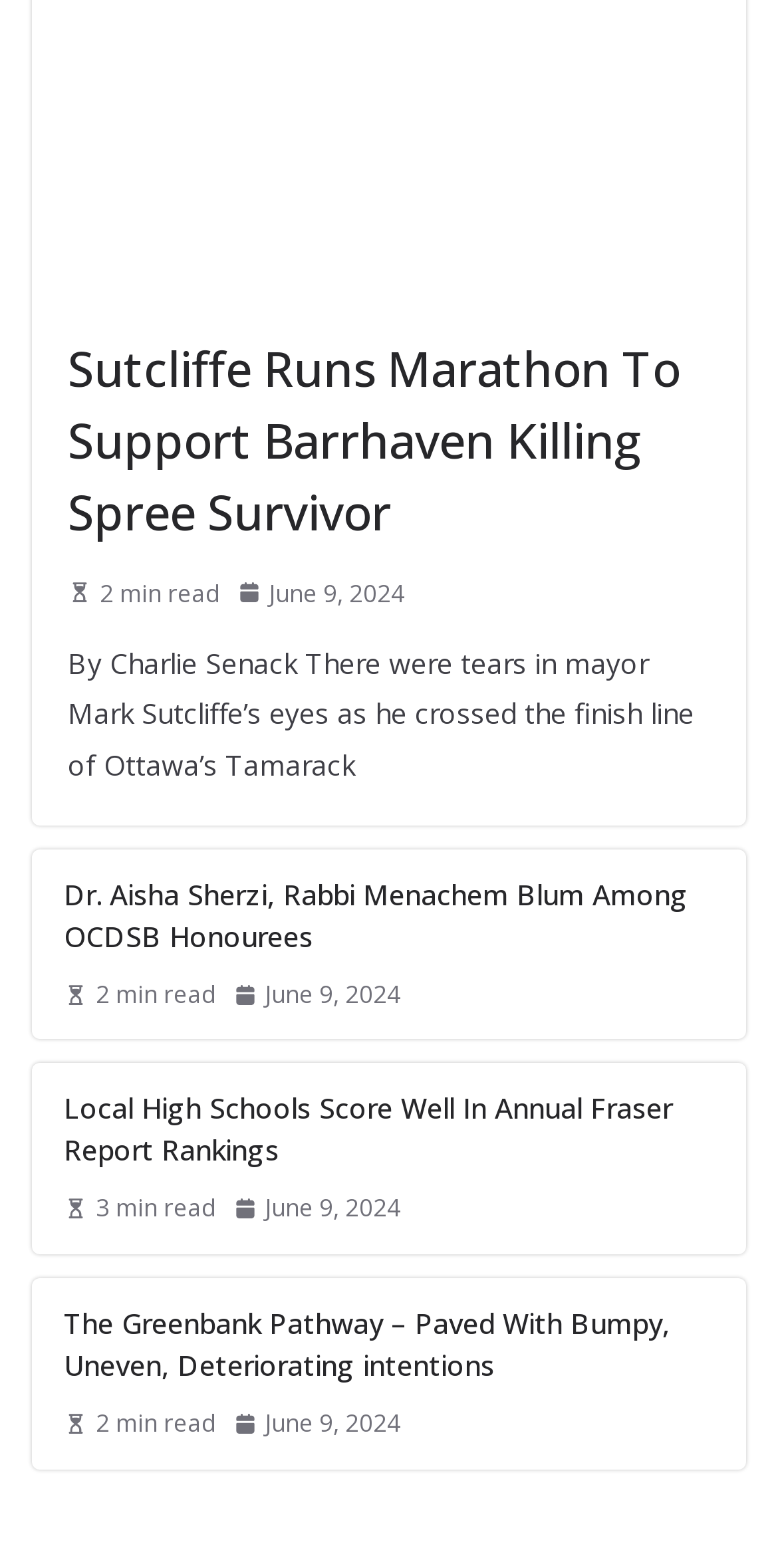What is the common element among all articles?
Using the picture, provide a one-word or short phrase answer.

Image